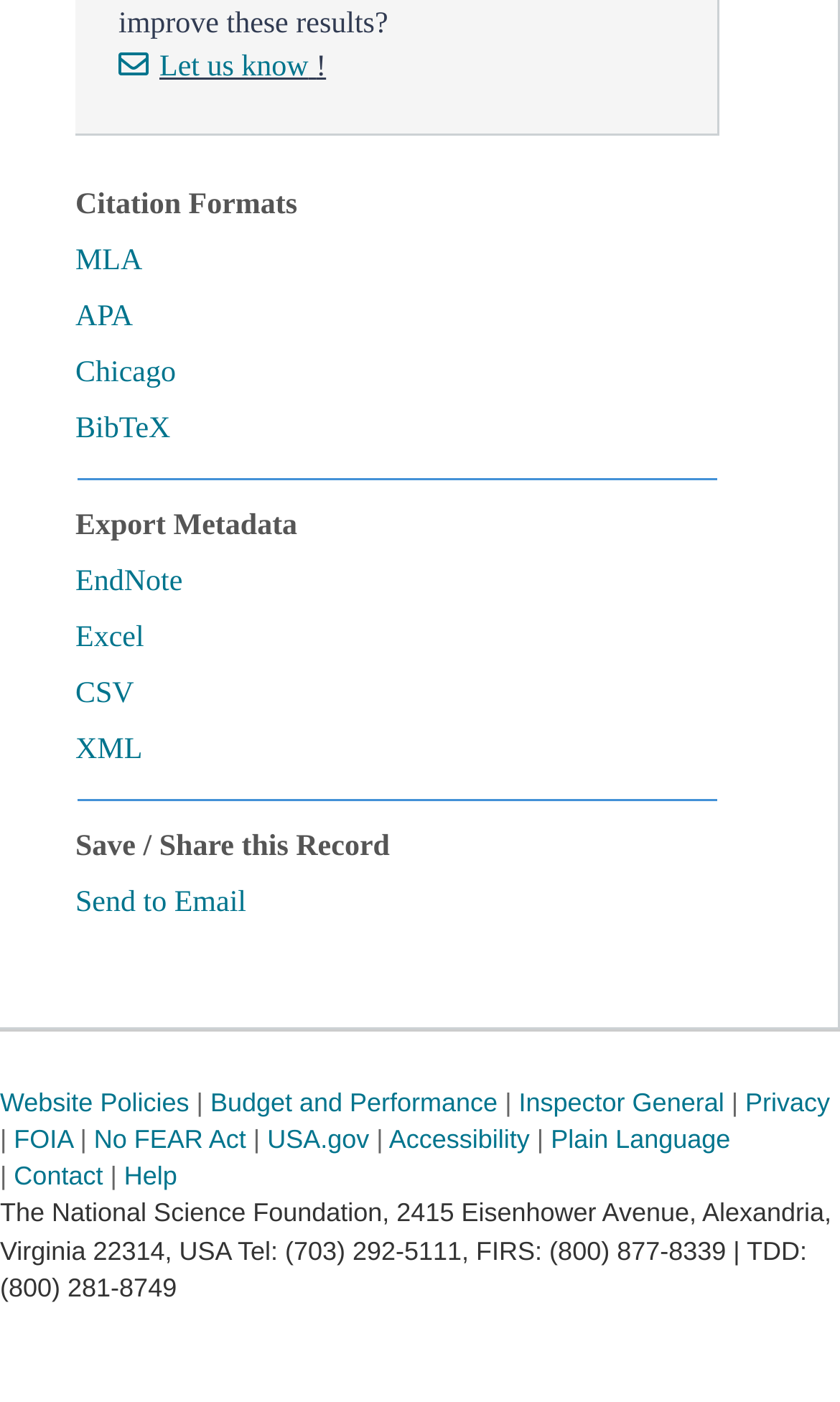Look at the image and answer the question in detail:
What is the electrical resistivity of TlPbI single crystals?

The text states that a high electrical resistivity of approximately 10 Ω·cm is readily obtainable in TlPbI single crystals, which is a desirable property for certain applications.